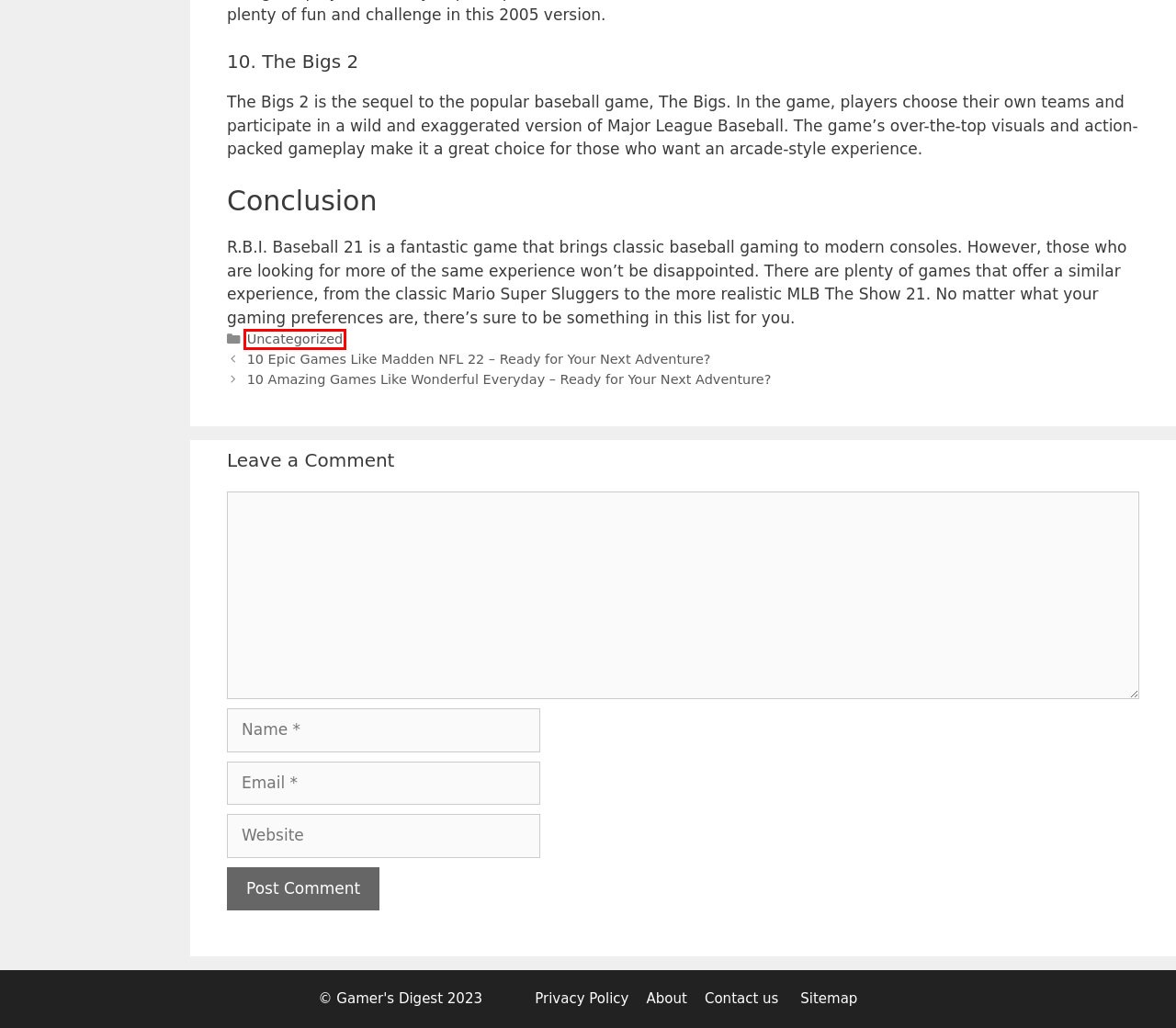You have a screenshot of a webpage with a red bounding box around an element. Choose the best matching webpage description that would appear after clicking the highlighted element. Here are the candidates:
A. About – Gamer's Digest
B. 10 Amazing Games Like Wonderful Everyday – Ready for Your Next Adventure? – Gamer's Digest
C. Privacy Policy – Gamer's Digest
D. News – Gamer's Digest
E. Uncategorized – Gamer's Digest
F. 10 Epic Games Like Madden NFL 22 – Ready for Your Next Adventure? – Gamer's Digest
G. Guide – Gamer's Digest
H. Contact us – Gamer's Digest

E